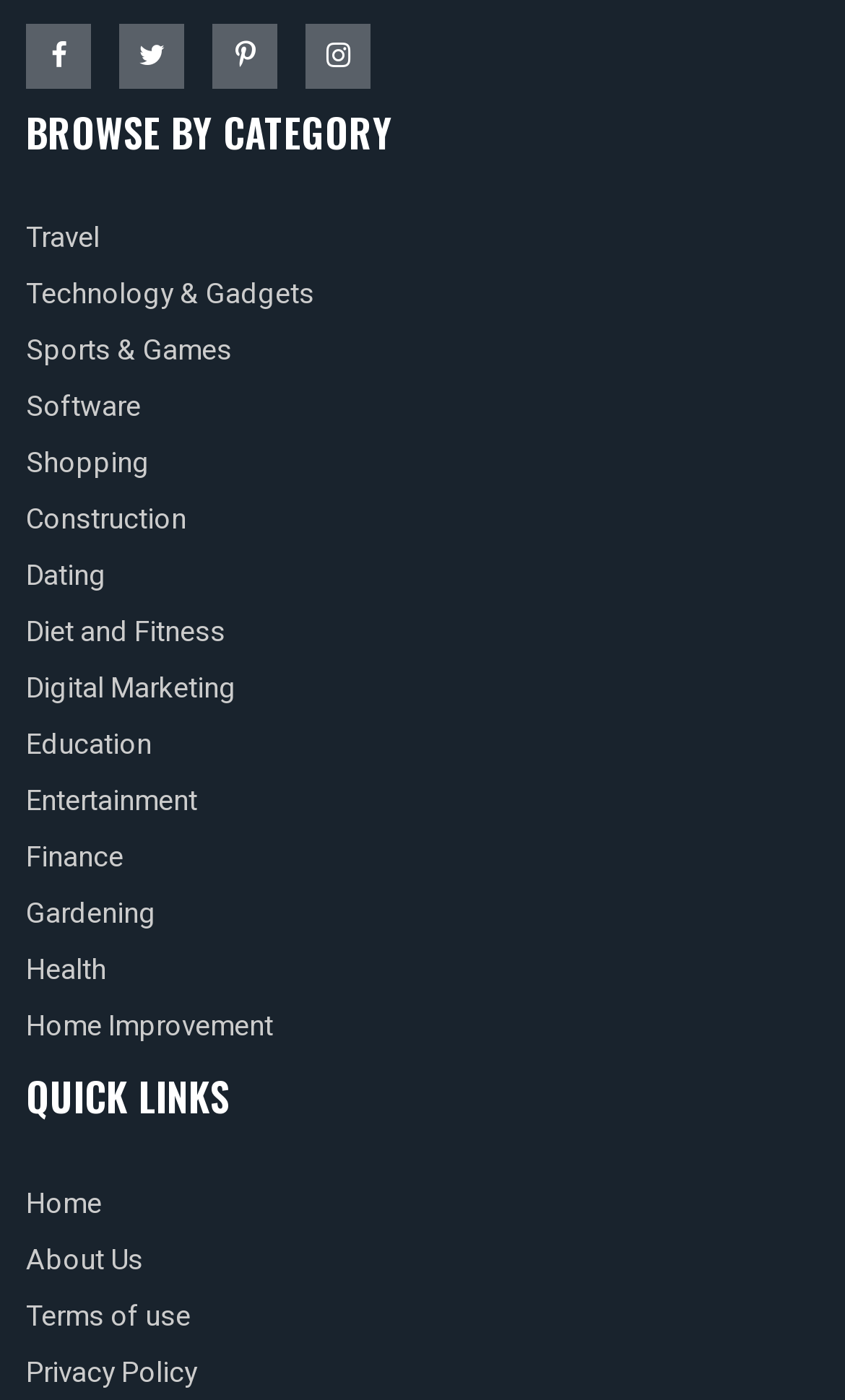How many quick links are available?
Answer the question with a single word or phrase derived from the image.

4